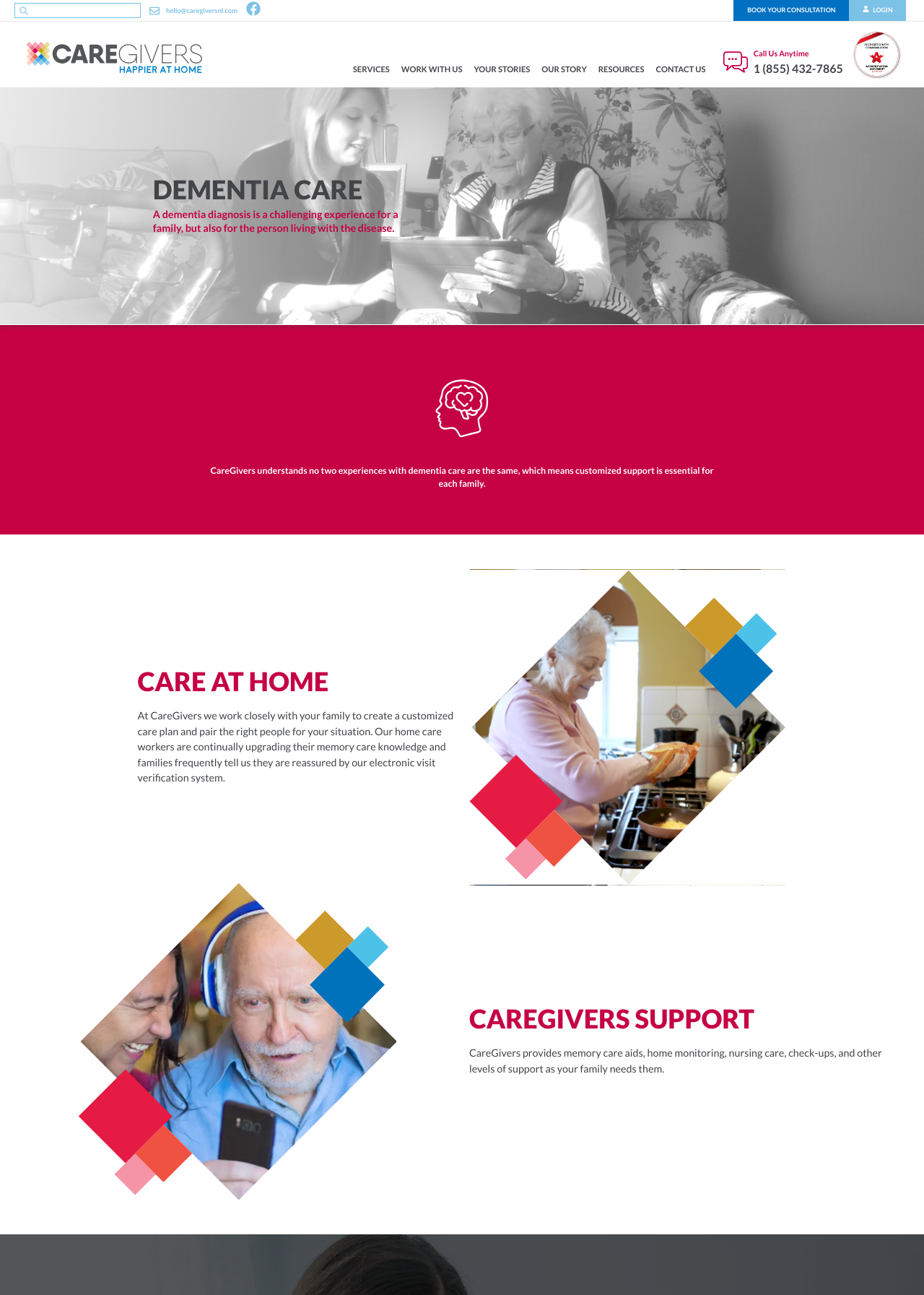Bounding box coordinates are to be given in the format (top-left x, top-left y, bottom-right x, bottom-right y). All values must be floating point numbers between 0 and 1. Provide the bounding box coordinate for the UI element described as: Resources

[0.644, 0.046, 0.7, 0.062]